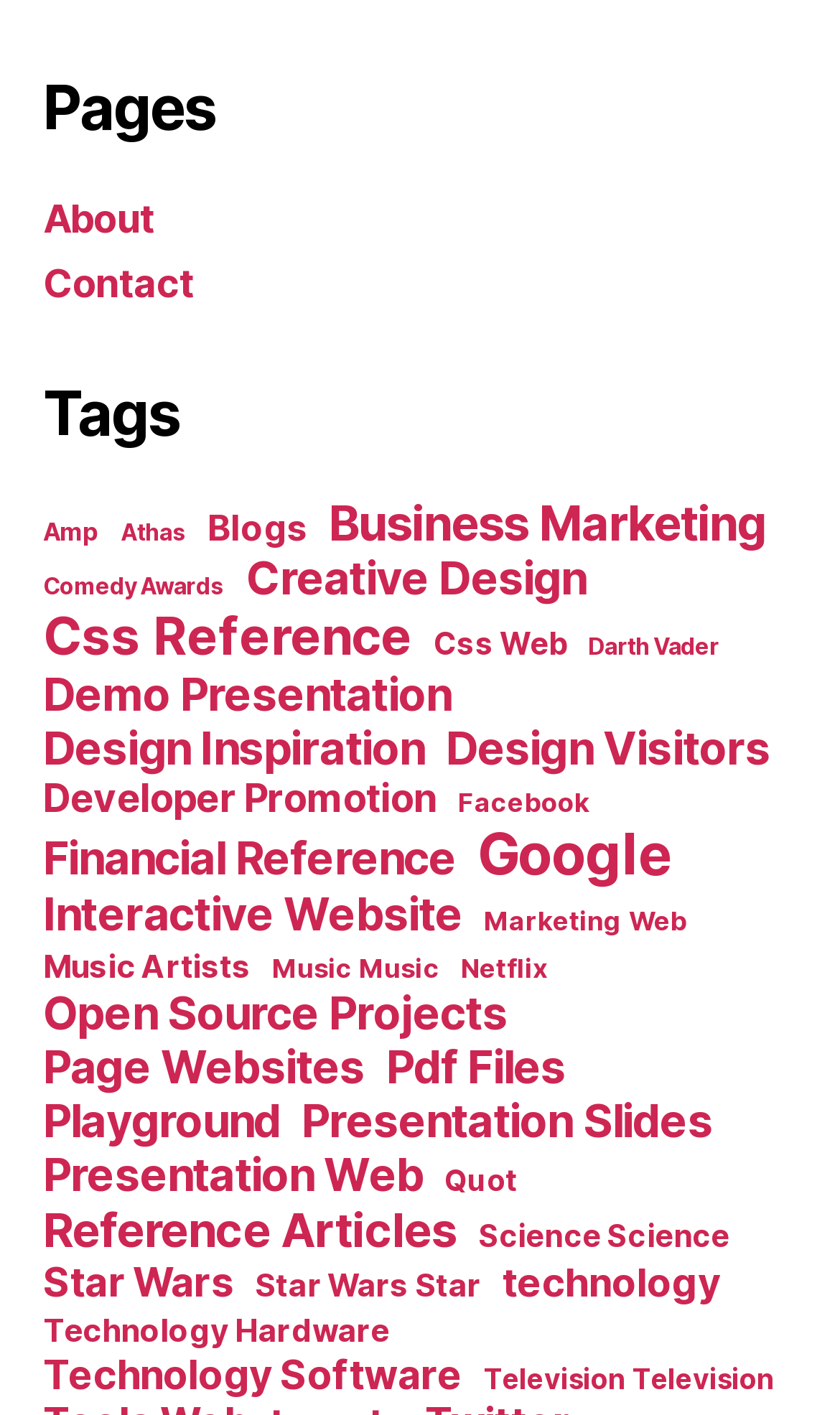Is there a tag related to Darth Vader?
Use the image to give a comprehensive and detailed response to the question.

I searched for the name 'Darth Vader' in the tags and found a link with the text 'Darth Vader (6 items)', indicating that there is a tag related to Darth Vader.